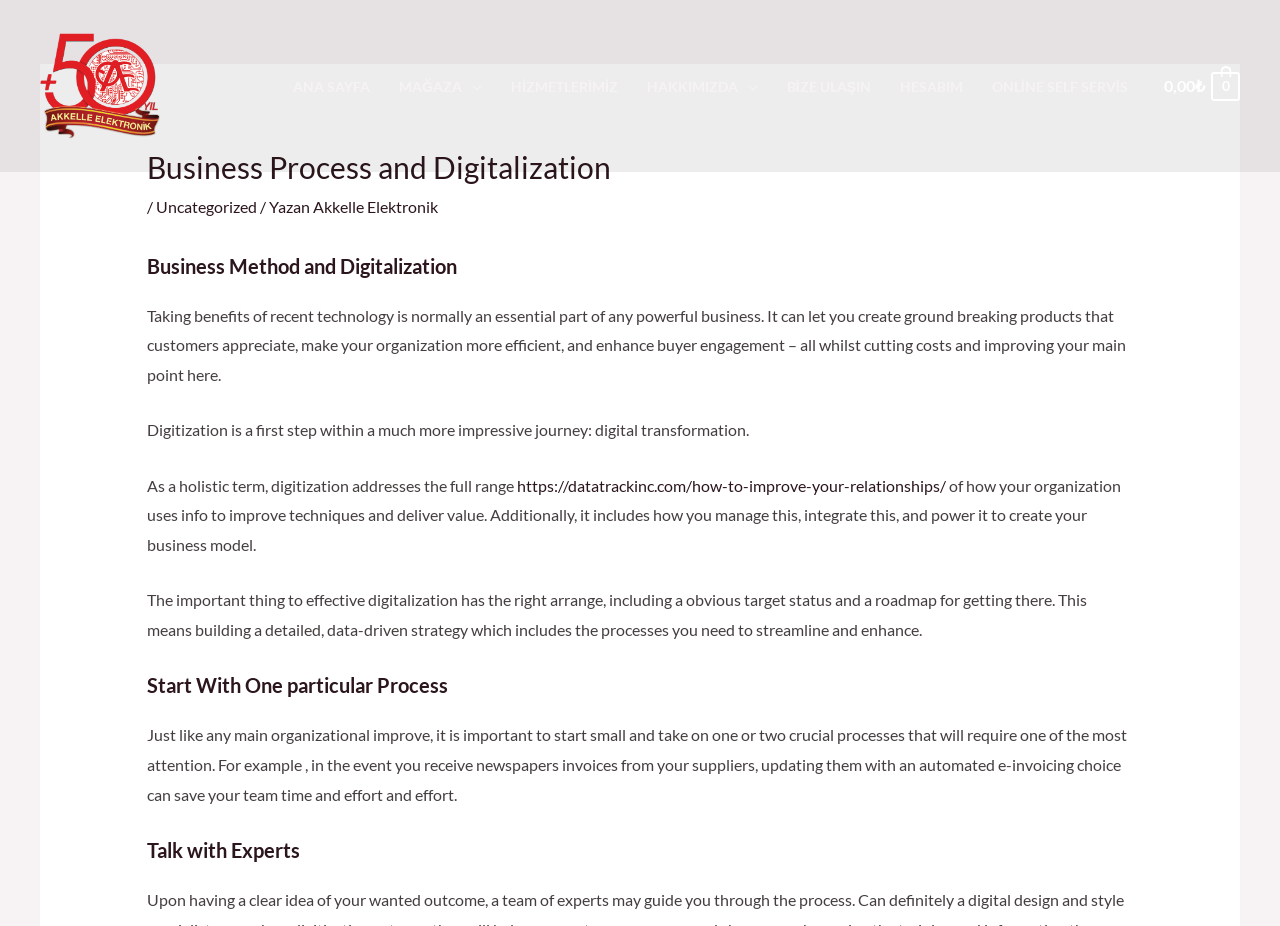What is recommended to start with in digitalization?
Please answer the question with as much detail and depth as you can.

The webpage advises to start small and take on one or two crucial processes that require the most attention, such as updating paper invoices with an automated e-invoicing option, to achieve digitalization.